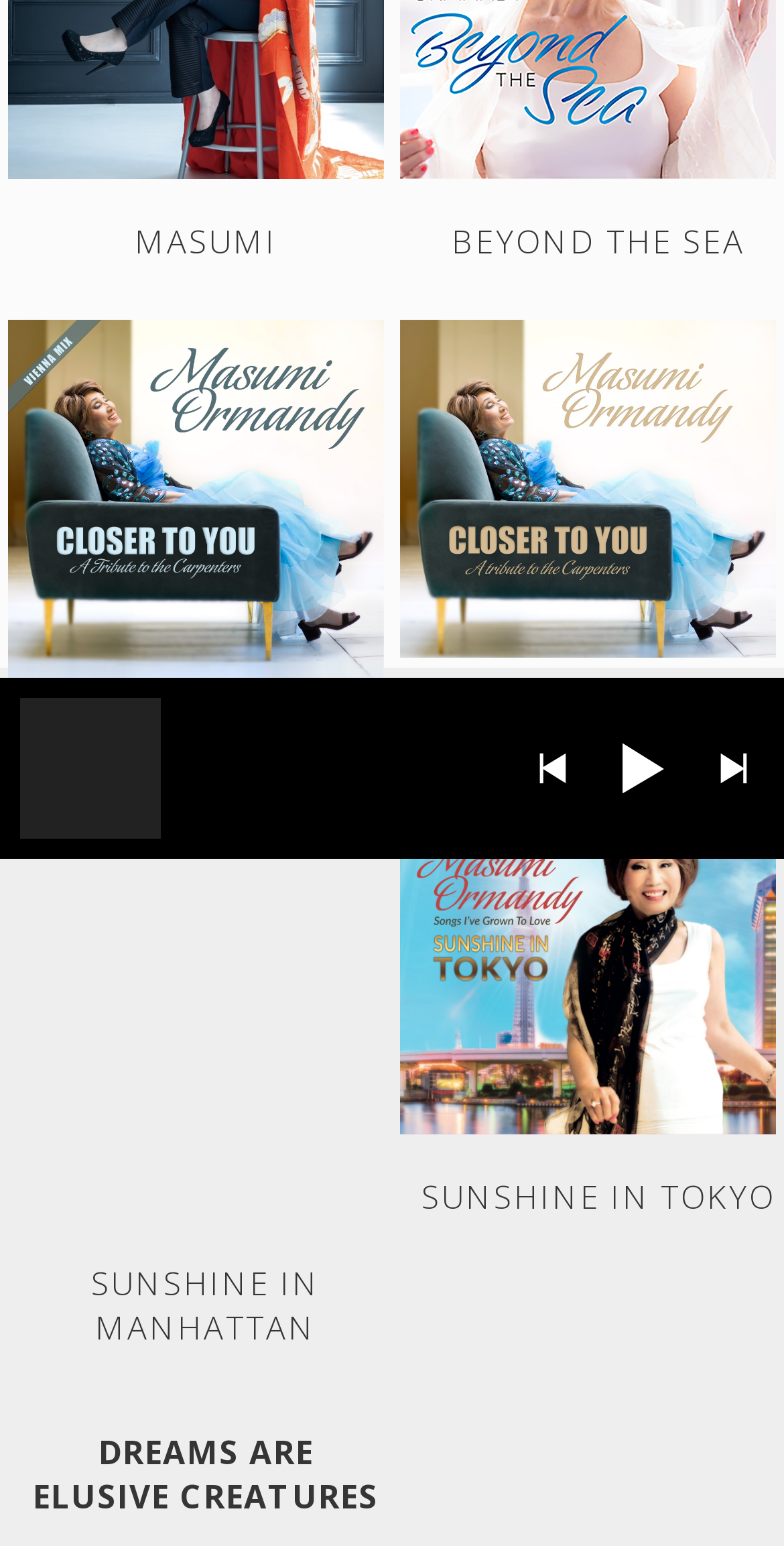Based on the element description: "Videos", identify the UI element and provide its bounding box coordinates. Use four float numbers between 0 and 1, [left, top, right, bottom].

[0.0, 0.052, 1.0, 0.113]